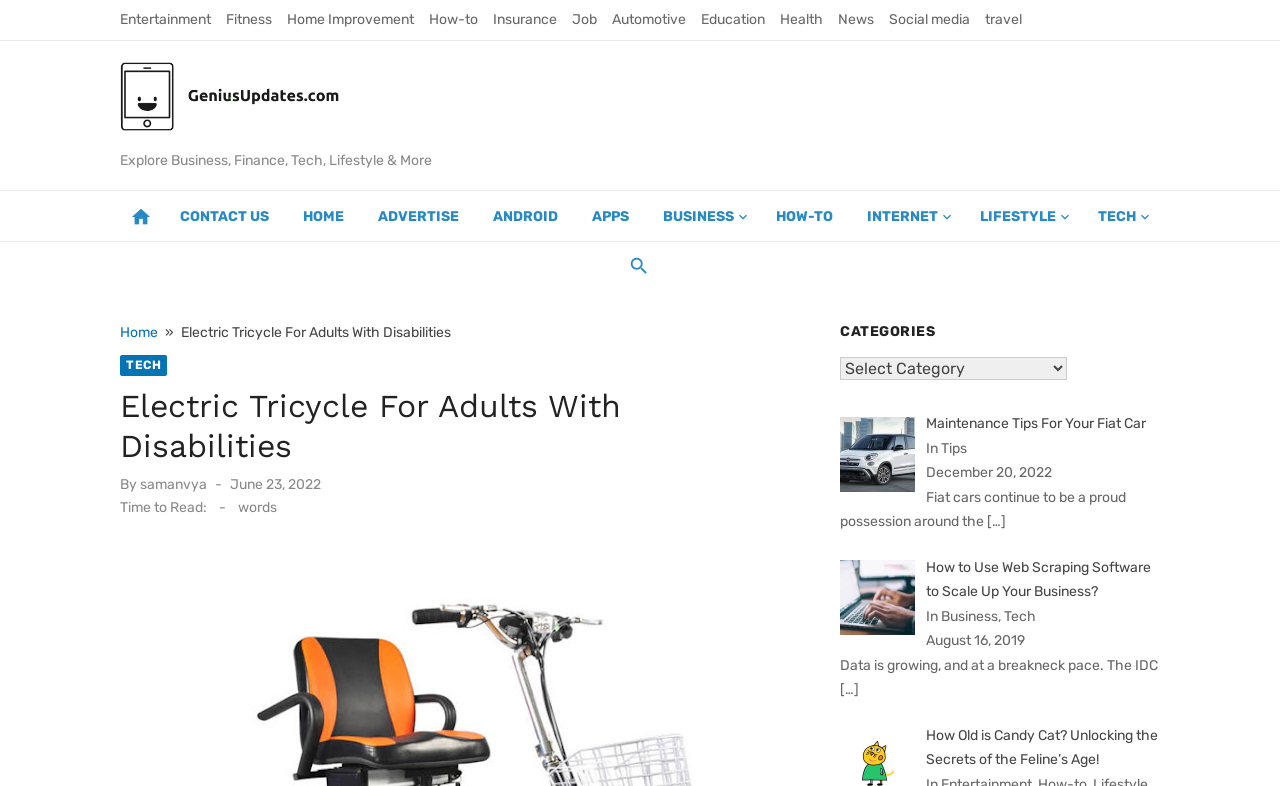How many articles are listed on the page?
Give a single word or phrase answer based on the content of the image.

3